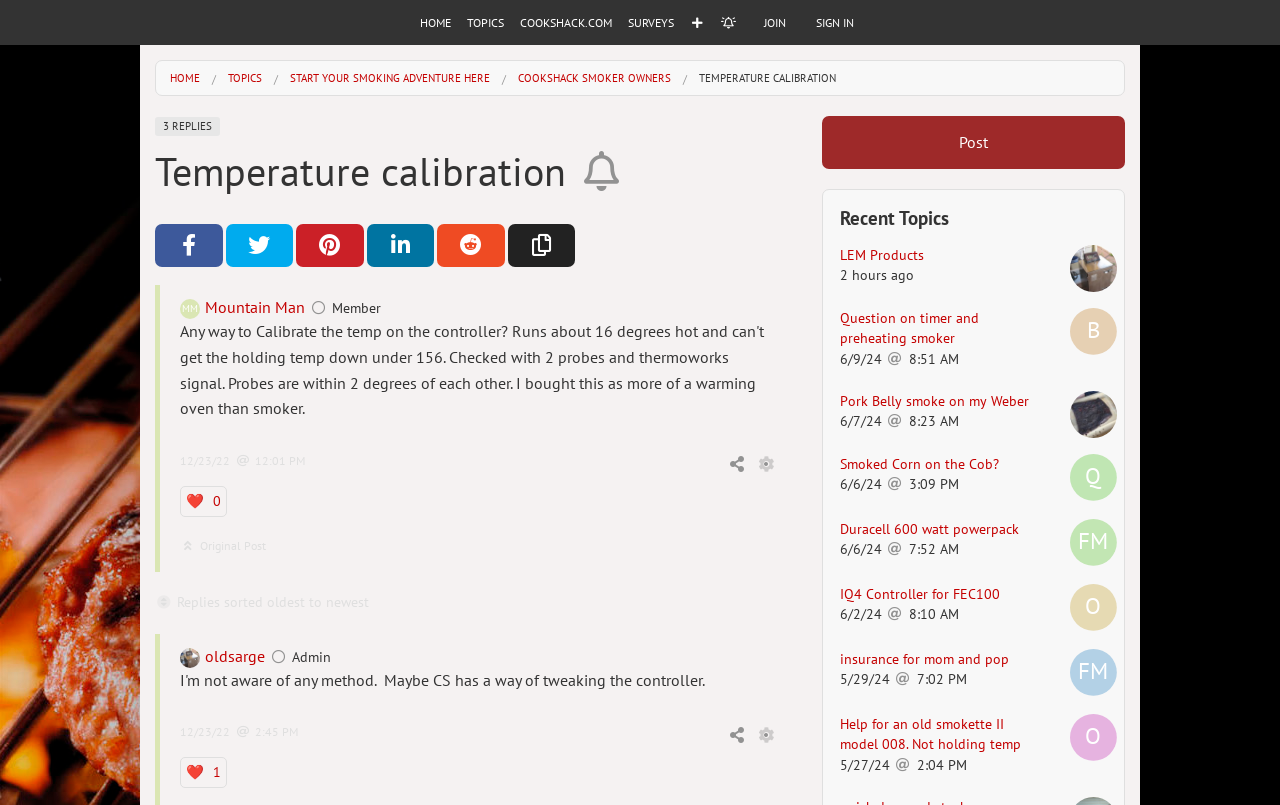Please give the bounding box coordinates of the area that should be clicked to fulfill the following instruction: "Follow the topic". The coordinates should be in the format of four float numbers from 0 to 1, i.e., [left, top, right, bottom].

[0.45, 0.181, 0.489, 0.245]